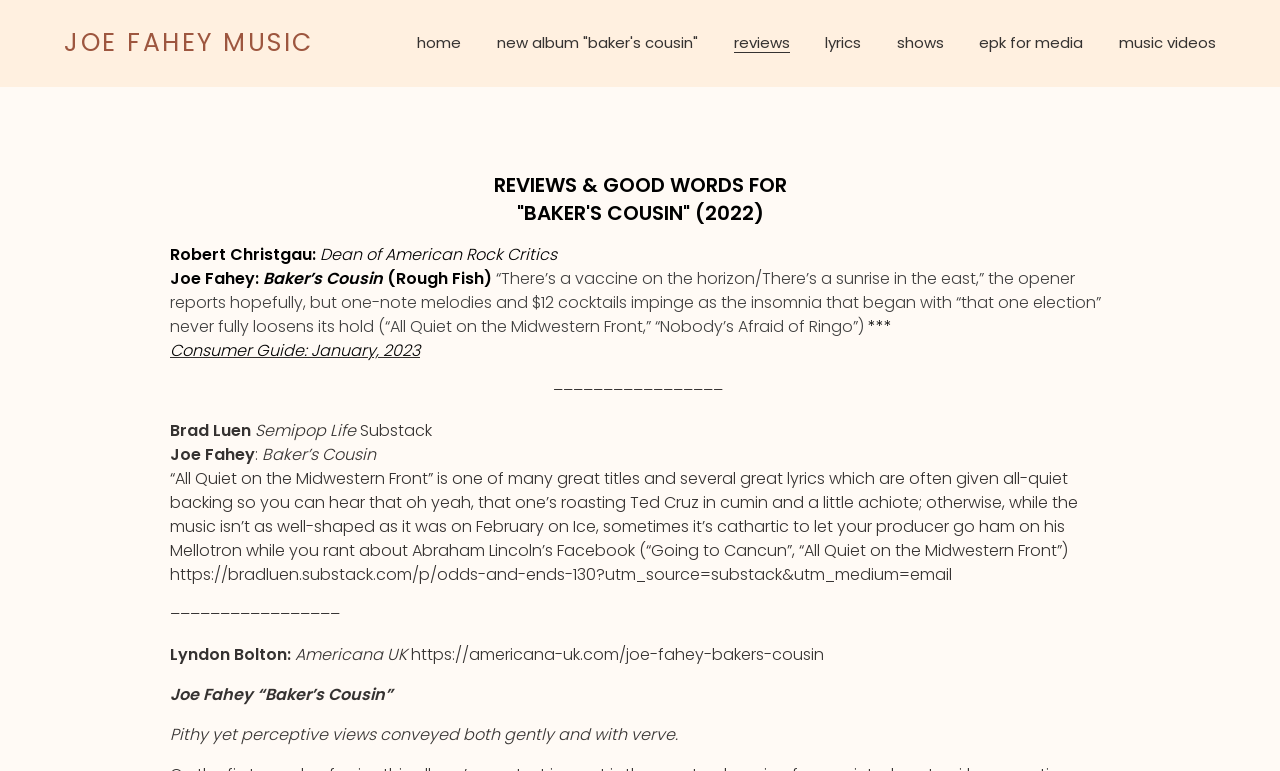Who is the Dean of American Rock Critics?
Refer to the image and answer the question using a single word or phrase.

Robert Christgau